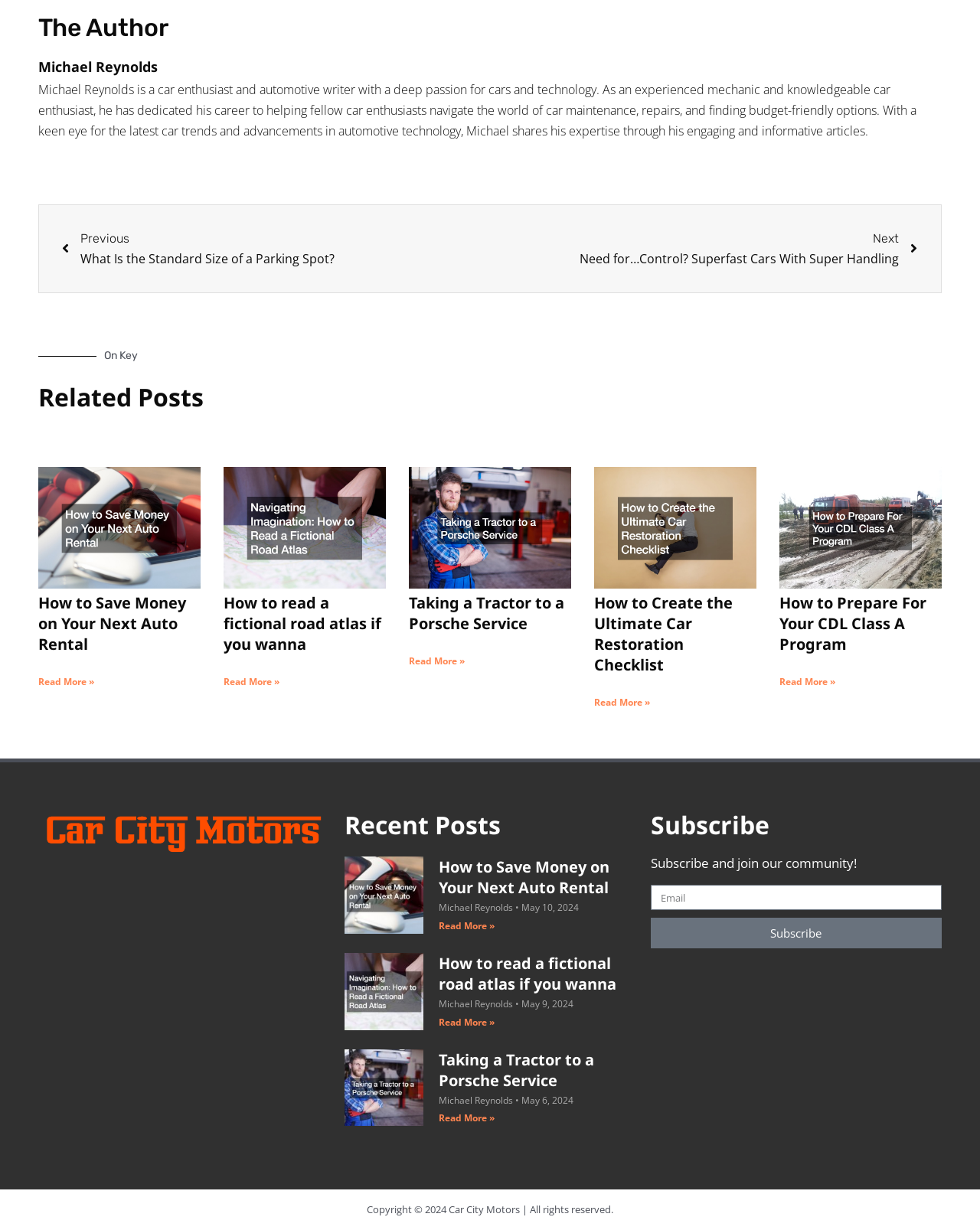Extract the bounding box coordinates for the described element: "Subscribe". The coordinates should be represented as four float numbers between 0 and 1: [left, top, right, bottom].

[0.664, 0.746, 0.961, 0.771]